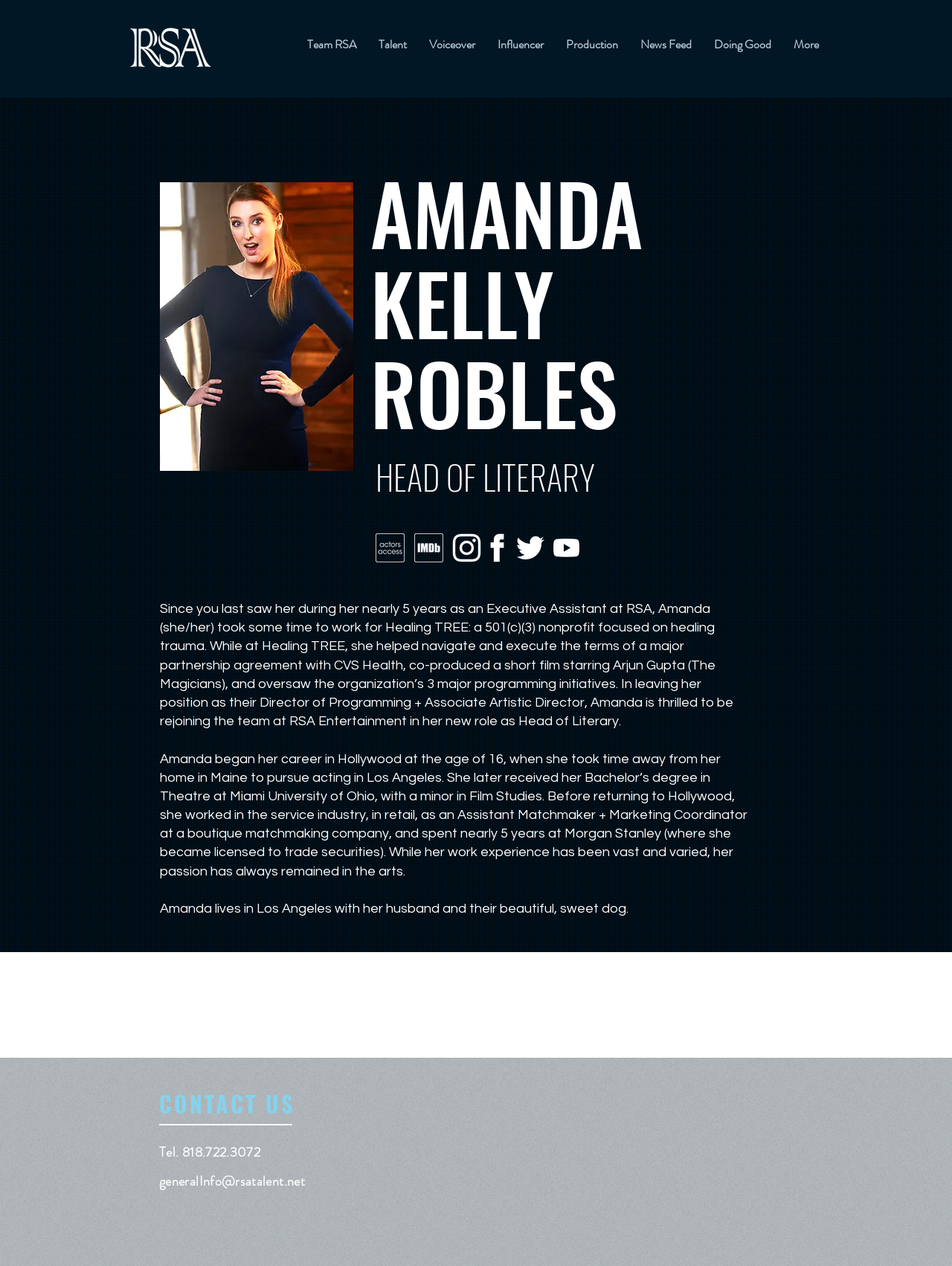Determine which piece of text is the heading of the webpage and provide it.

AMANDA KELLY
ROBLES